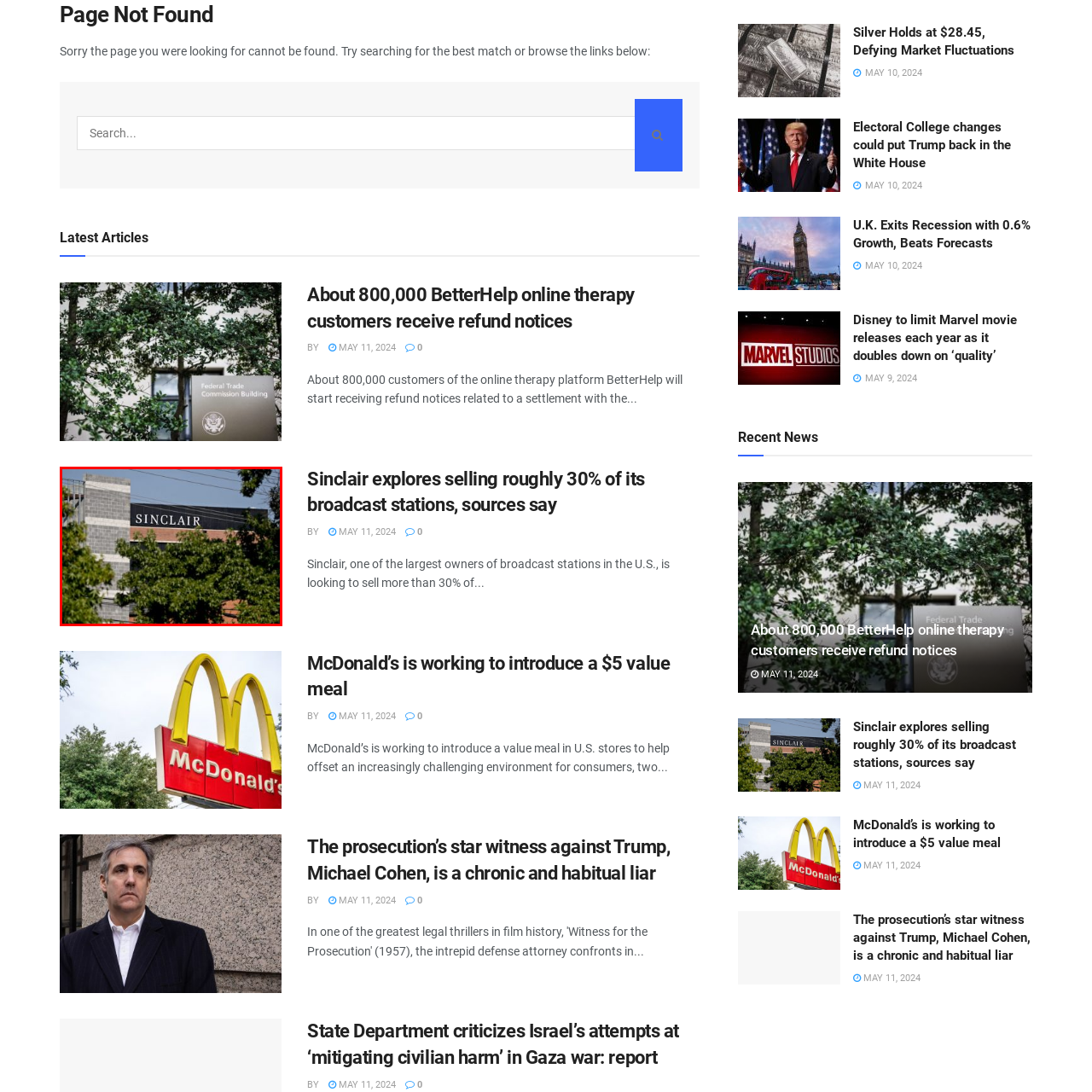Explain in detail what is happening in the image that is surrounded by the red box.

The image features the prominent building of Sinclair Broadcast Group, highlighted by the large, bold "SINCLAIR" sign on its exterior. Surrounded by lush greenery, the photograph captures a blend of corporate architecture and nature, with trees framing the scene in the foreground. The backdrop showcases a clear blue sky, indicating a bright day, while power lines stretch across the top of the image, adding to the urban atmosphere. This visual representation connects to recent reports about Sinclair's strategic decisions, including its exploration of selling approximately 30% of its broadcast stations, reflecting the company's significant role in the media landscape.